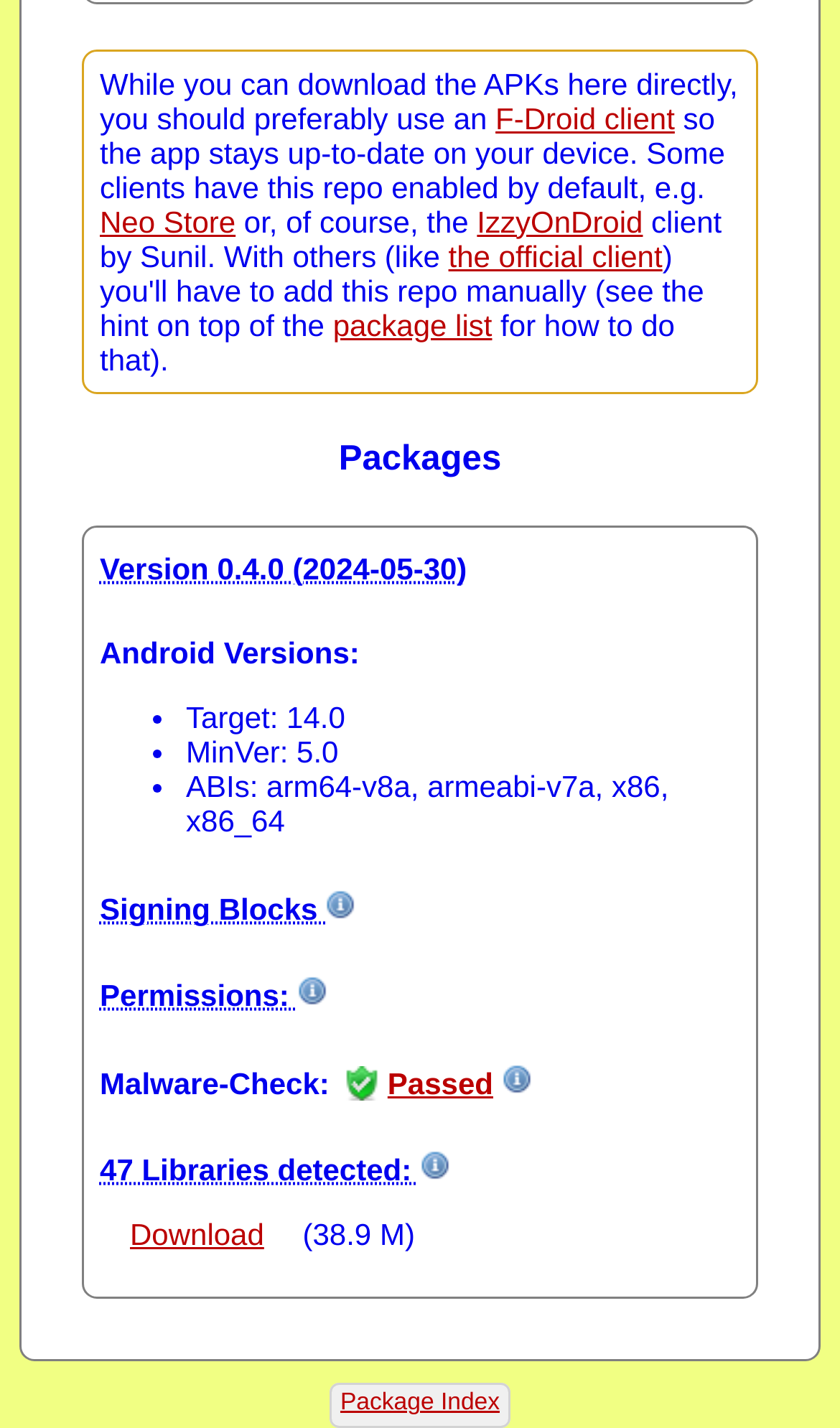Use a single word or phrase to answer the following:
What is the version of the package?

0.4.0